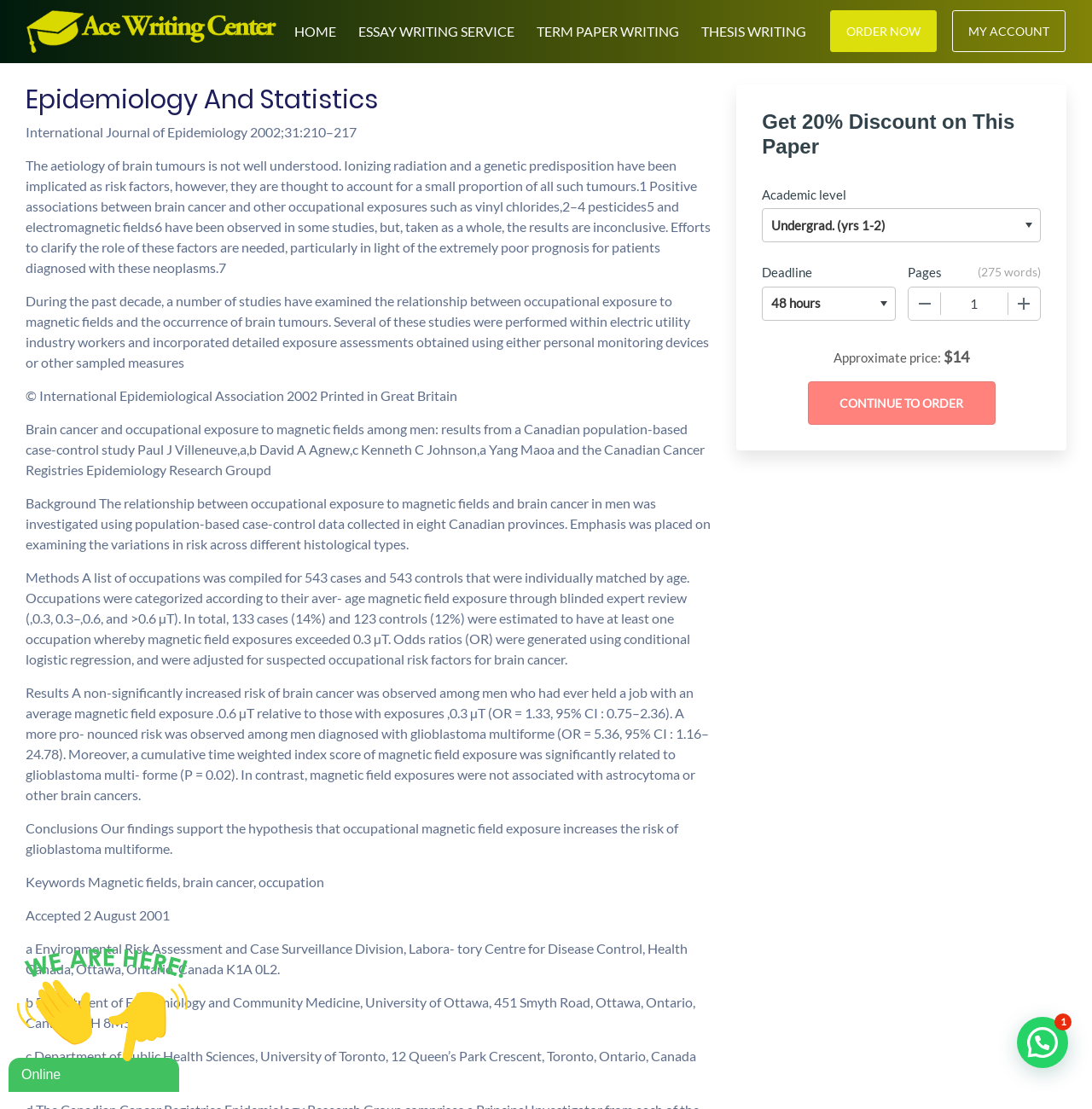Identify the bounding box coordinates of the area you need to click to perform the following instruction: "Select an option from the 'Academic level' combobox".

[0.698, 0.188, 0.953, 0.219]